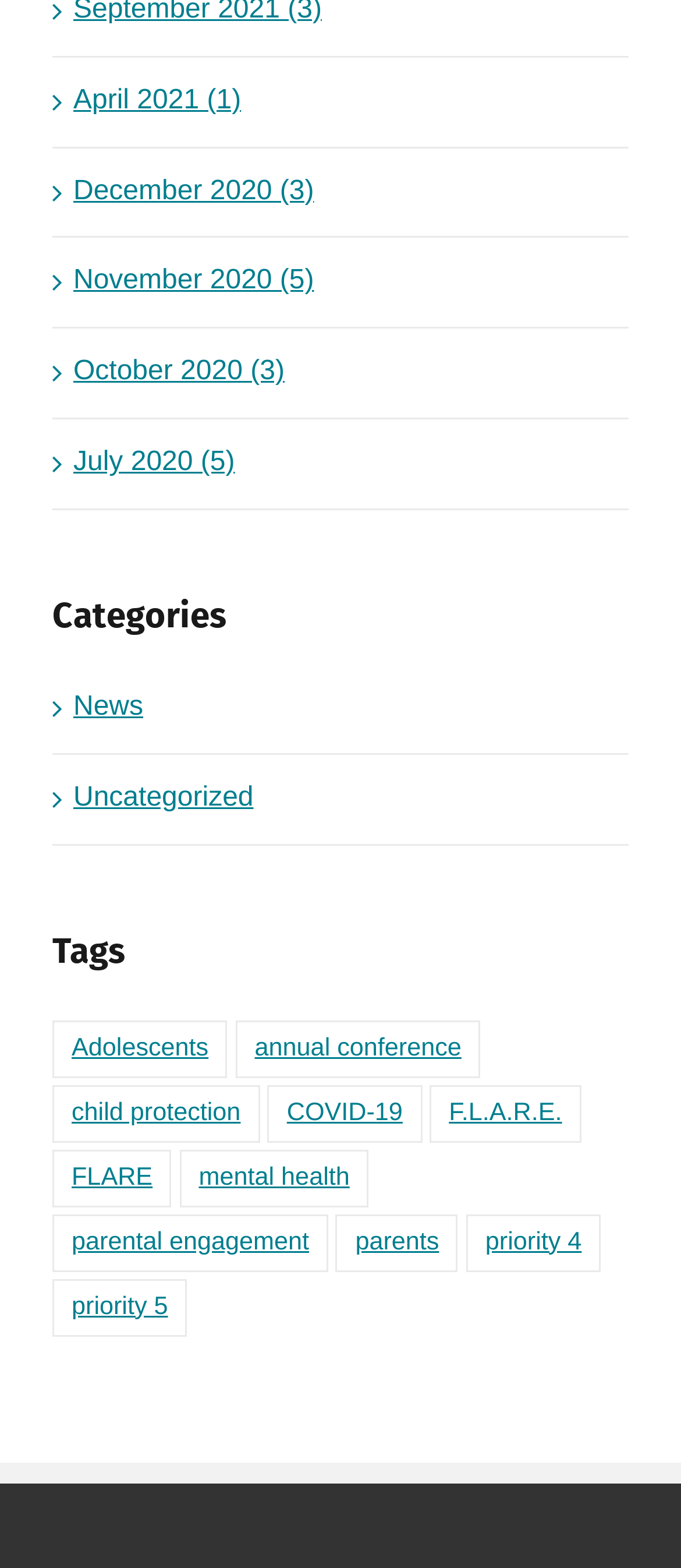Please identify the bounding box coordinates of where to click in order to follow the instruction: "Go to Books / Magazine".

None